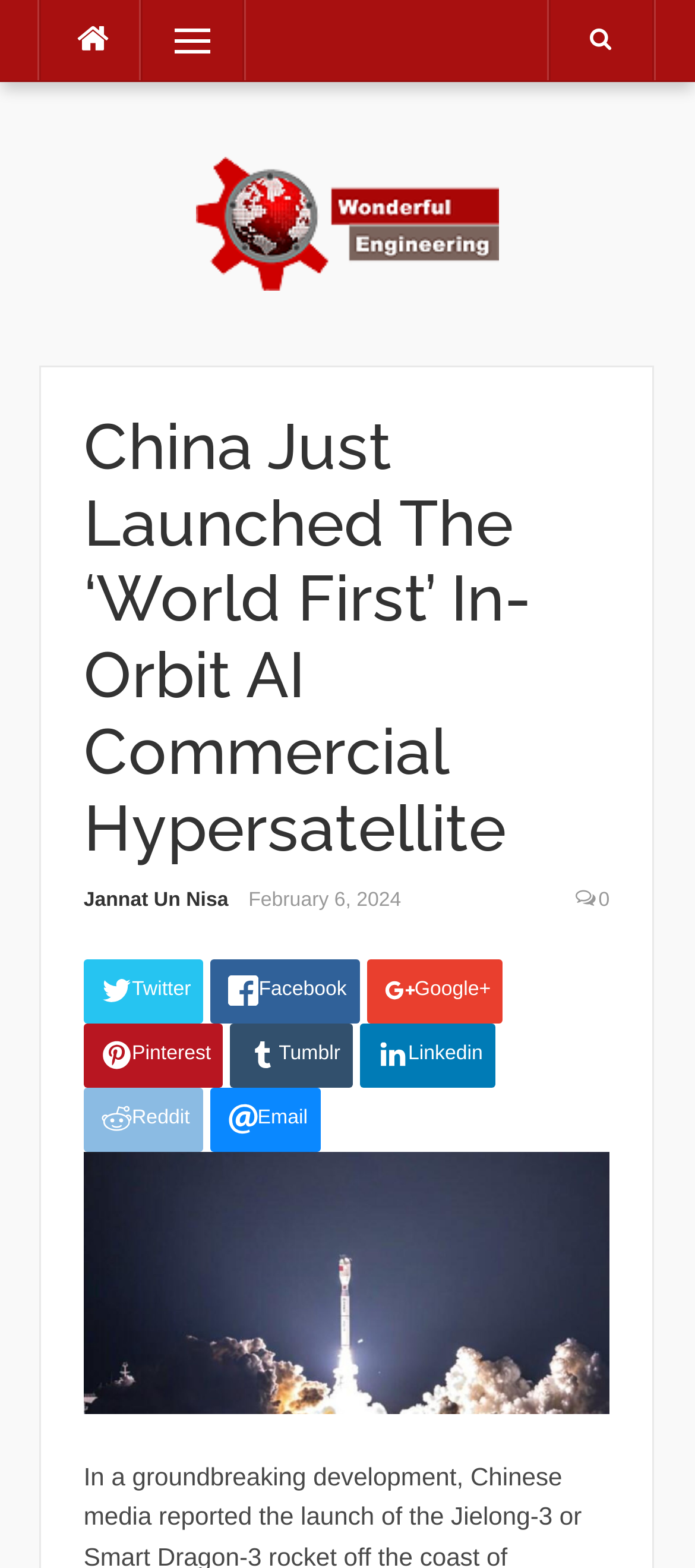What is the name of the website?
Using the image, provide a concise answer in one word or a short phrase.

Wonderful Engineering